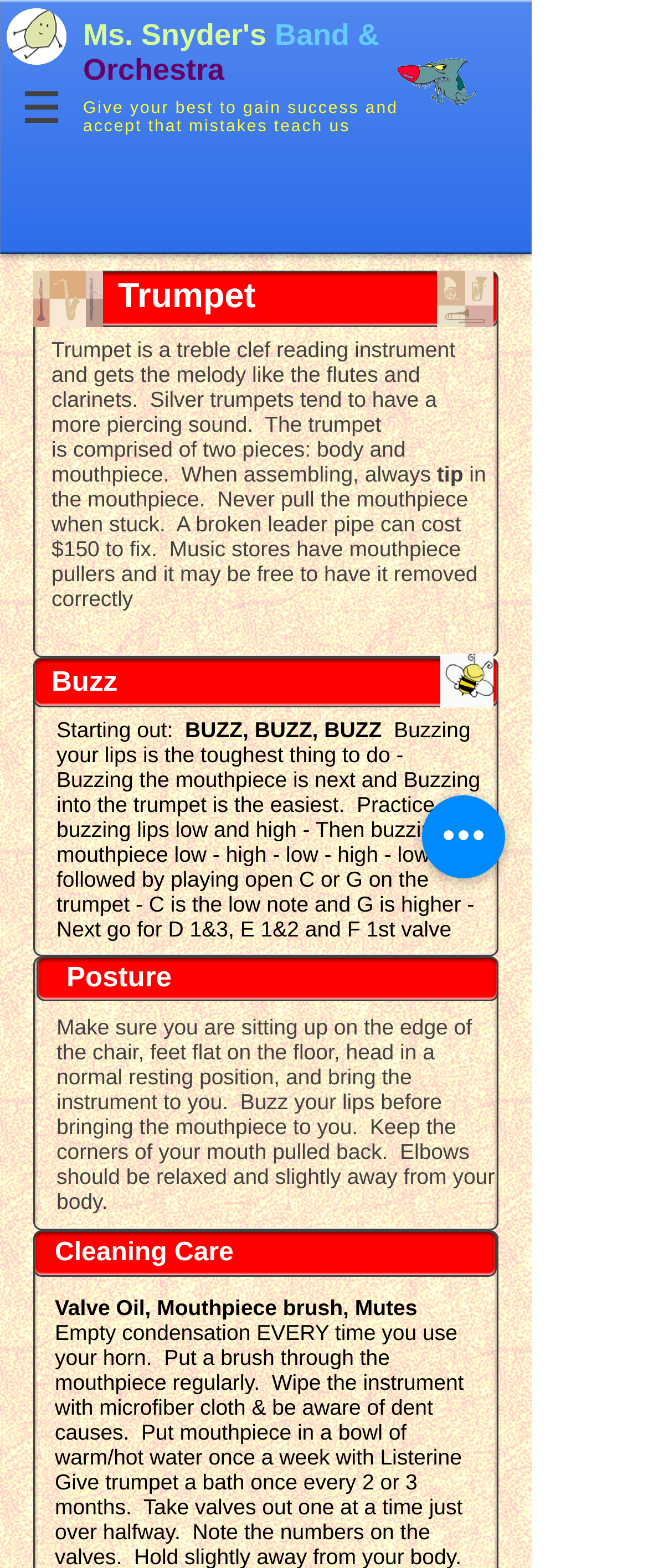Bounding box coordinates are specified in the format (top-left x, top-left y, bottom-right x, bottom-right y). All values are floating point numbers bounded between 0 and 1. Please provide the bounding box coordinate of the region this sentence describes: aria-label="Quick actions"

[0.651, 0.507, 0.779, 0.56]